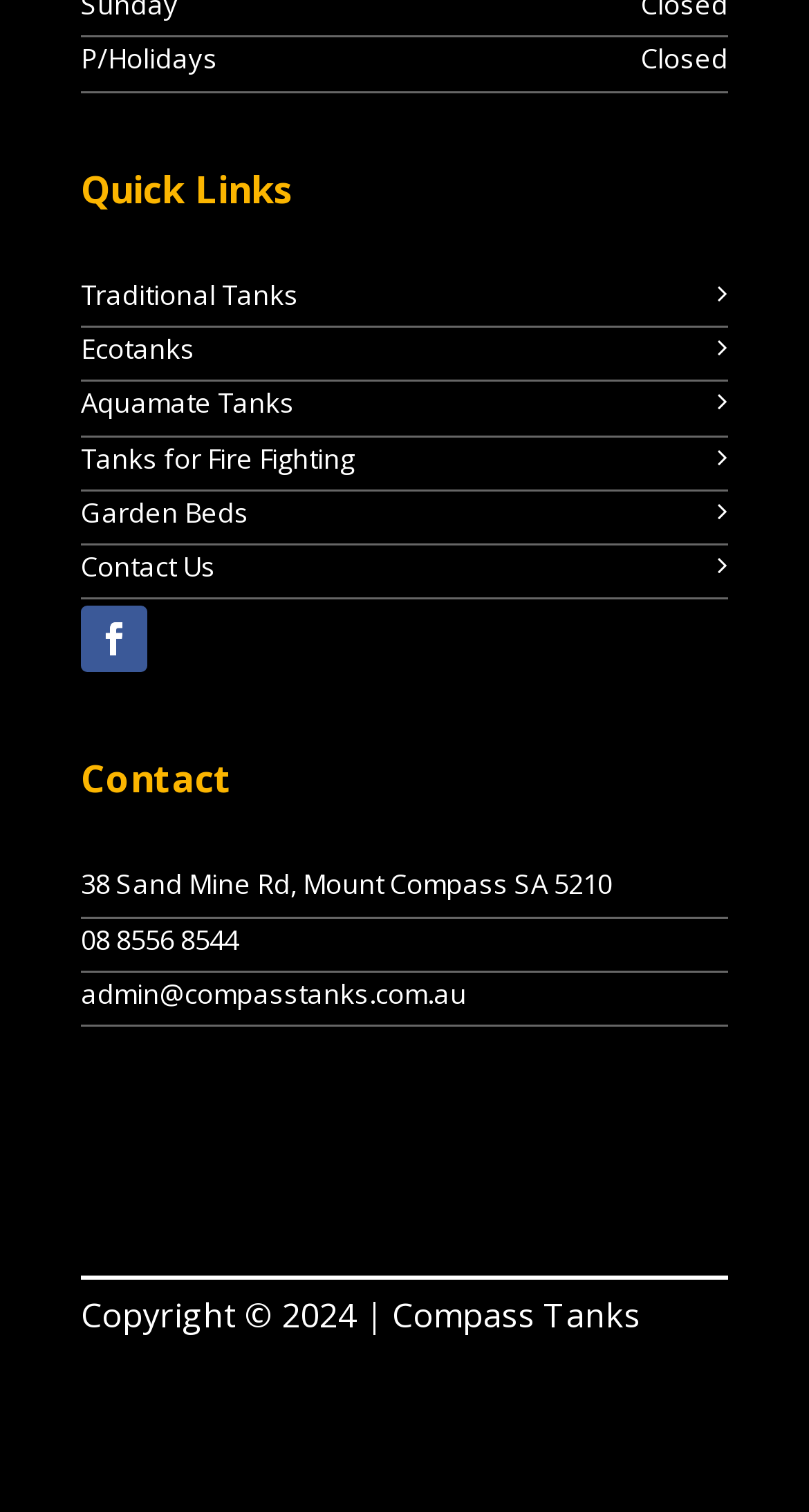Identify the bounding box coordinates of the element that should be clicked to fulfill this task: "Click on Traditional Tanks". The coordinates should be provided as four float numbers between 0 and 1, i.e., [left, top, right, bottom].

[0.1, 0.182, 0.369, 0.207]